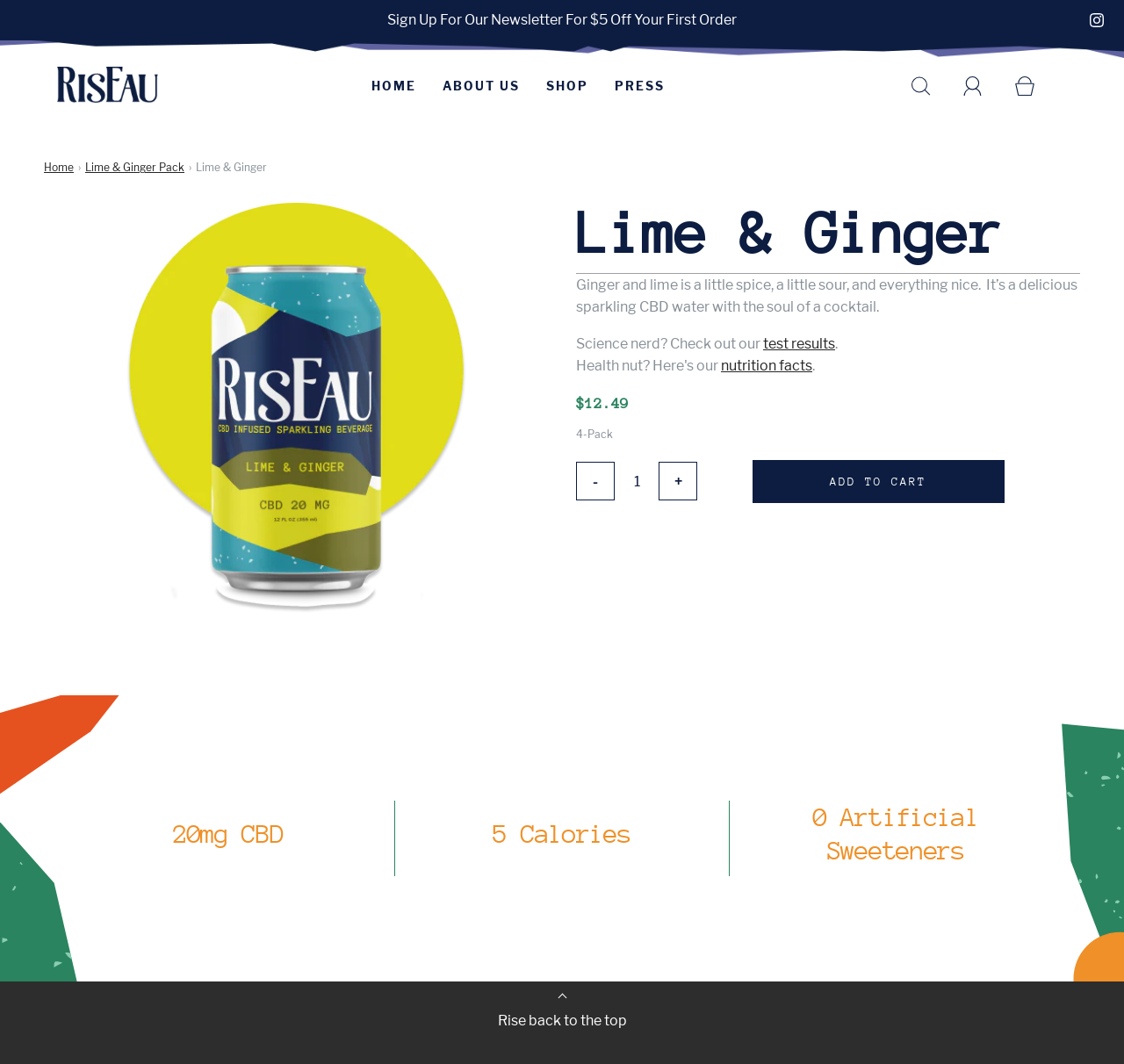Please specify the bounding box coordinates of the clickable section necessary to execute the following command: "Search for products".

[0.811, 0.063, 0.845, 0.099]